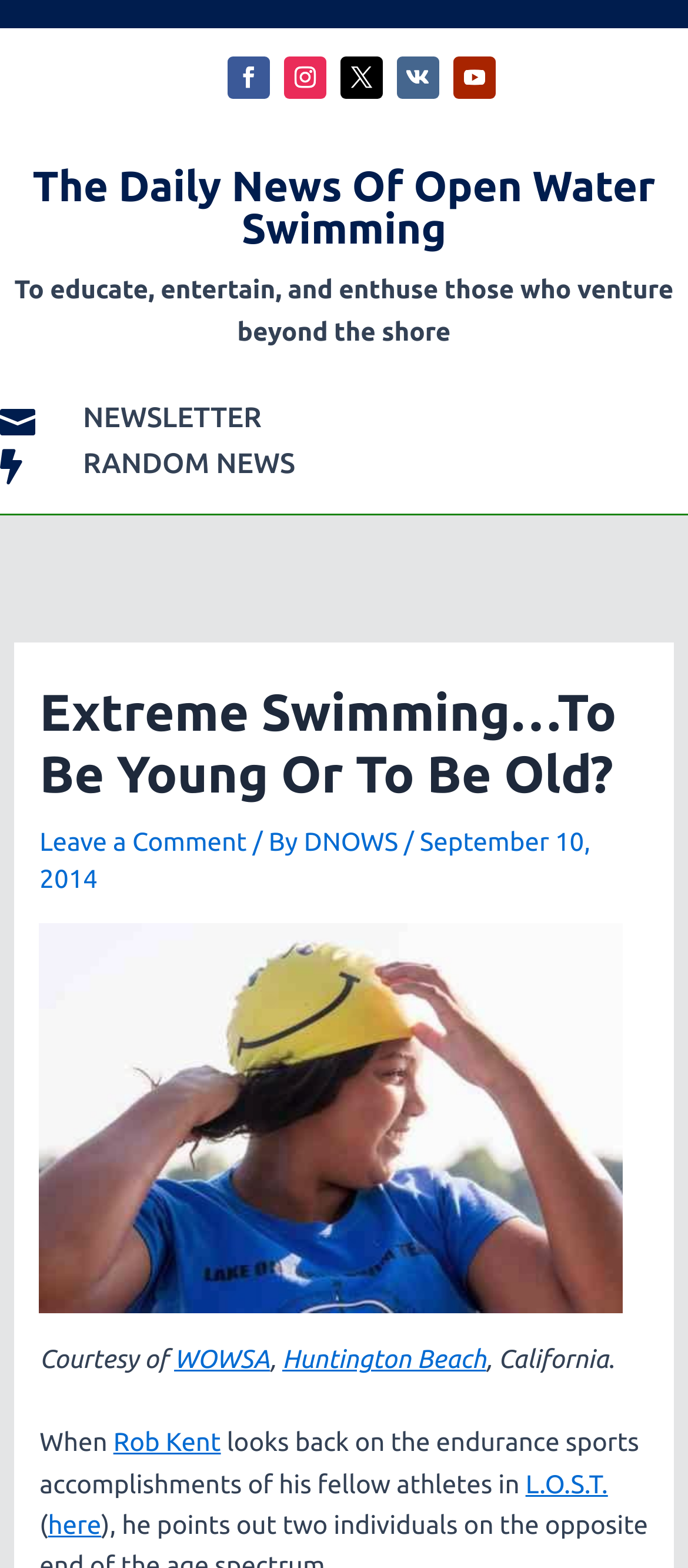What is the topic of the article?
Give a single word or phrase as your answer by examining the image.

Extreme Swimming